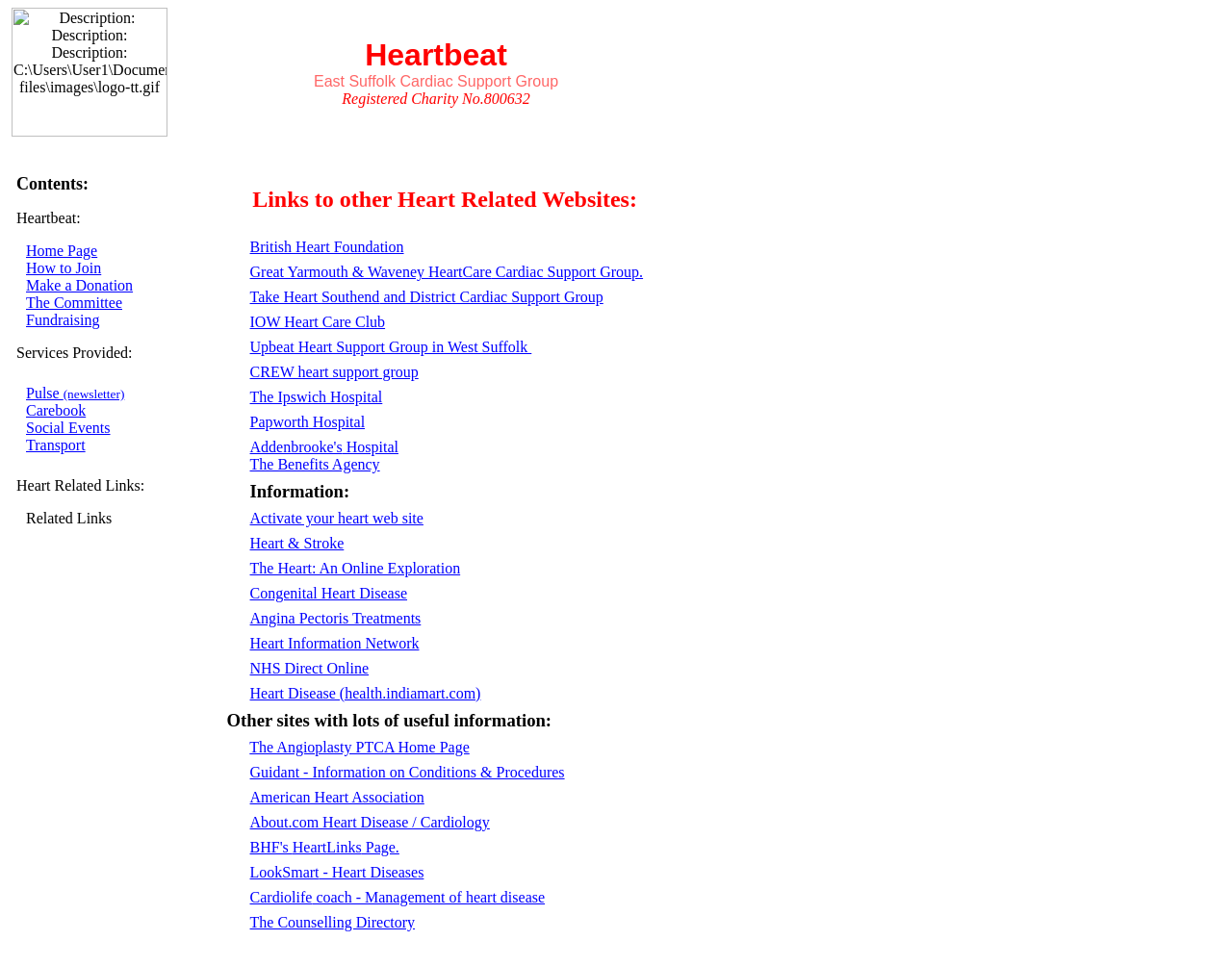Find the bounding box coordinates of the area that needs to be clicked in order to achieve the following instruction: "Click the 'The Counselling Directory' link". The coordinates should be specified as four float numbers between 0 and 1, i.e., [left, top, right, bottom].

[0.203, 0.946, 0.337, 0.963]